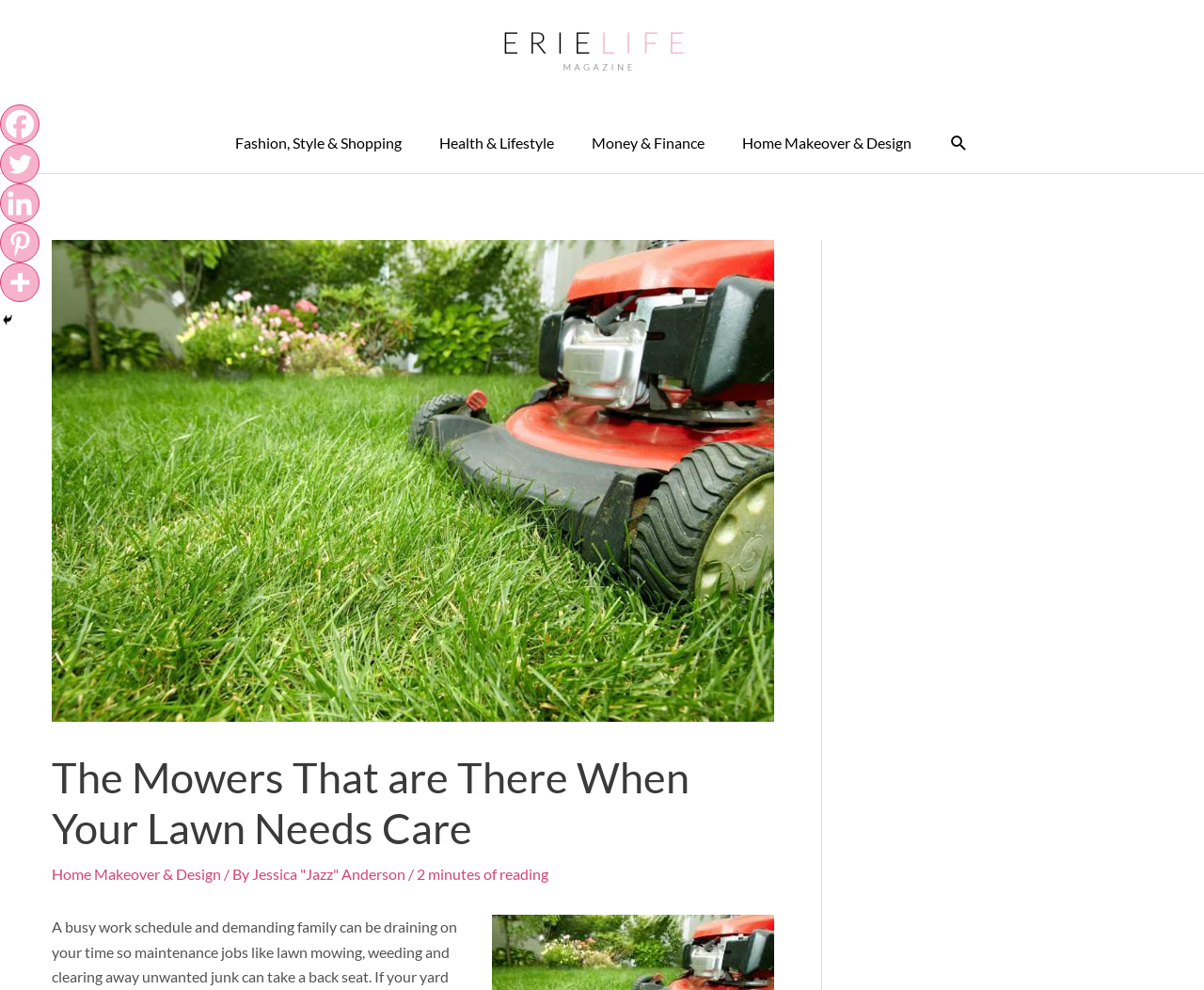What is the estimated reading time of the article?
Identify the answer in the screenshot and reply with a single word or phrase.

2 minutes